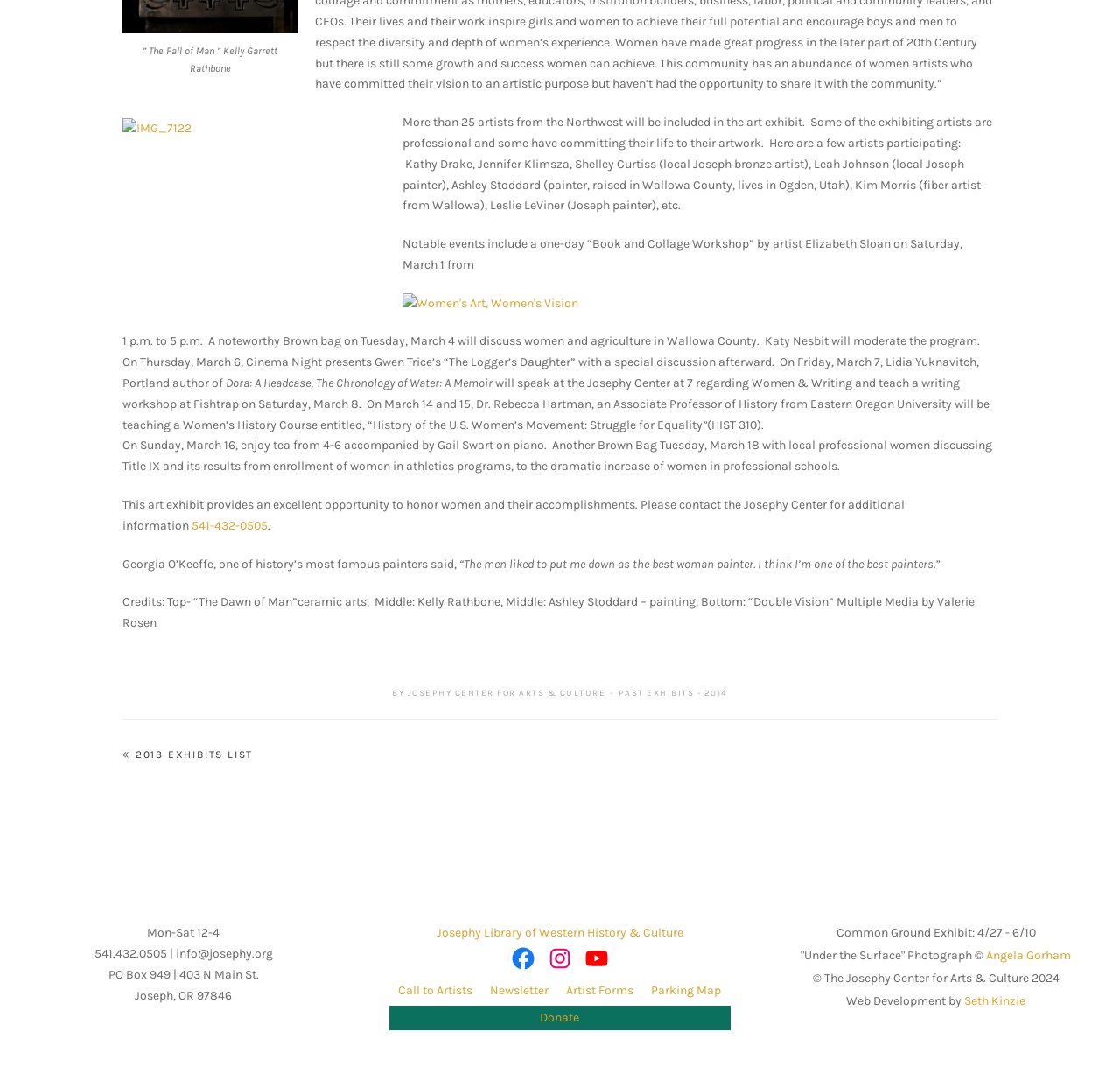Please identify the bounding box coordinates of the element that needs to be clicked to execute the following command: "Call the Josephy Center for additional information". Provide the bounding box using four float numbers between 0 and 1, formatted as [left, top, right, bottom].

[0.171, 0.482, 0.239, 0.496]